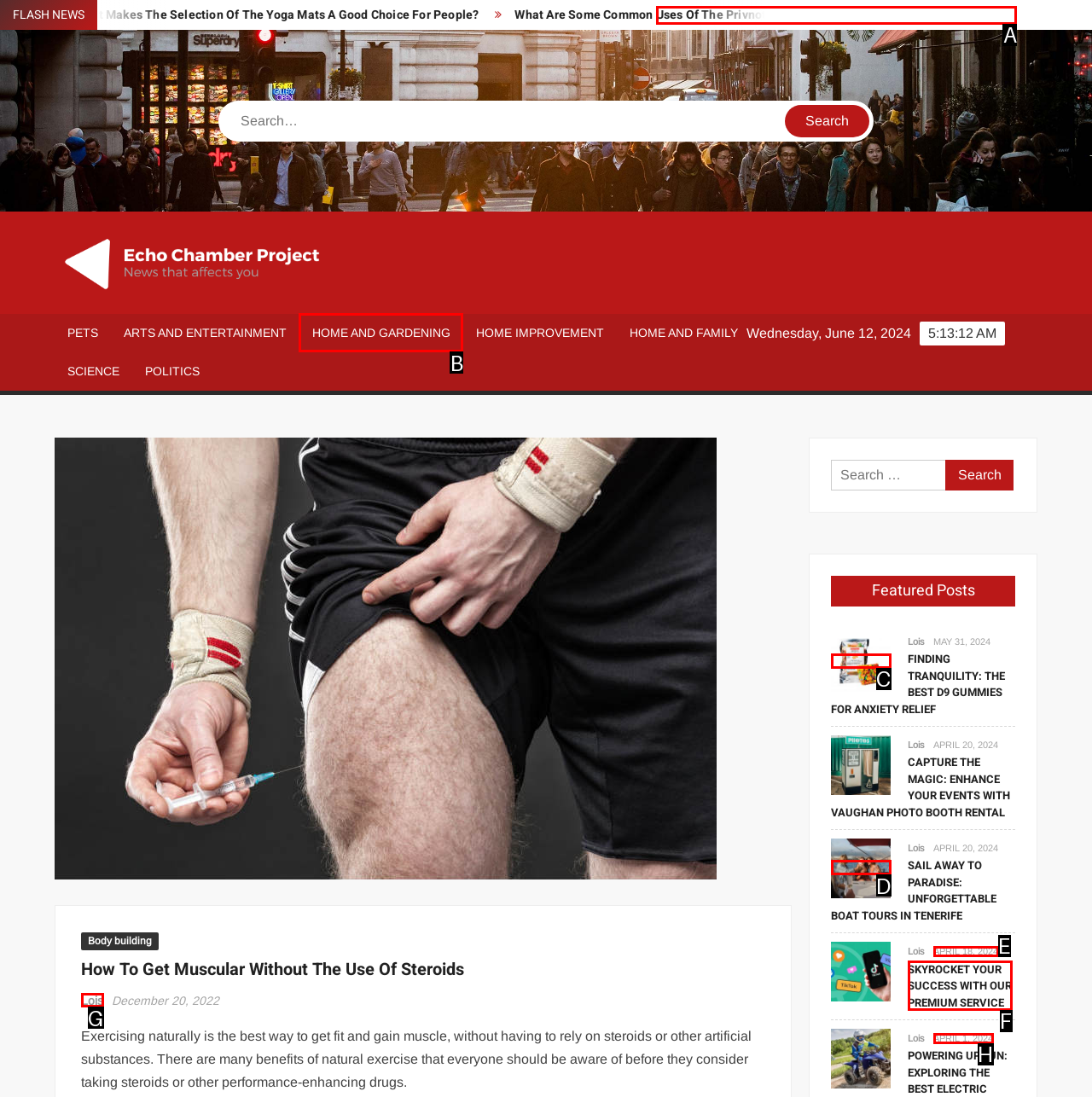Find the appropriate UI element to complete the task: view index. Indicate your choice by providing the letter of the element.

None